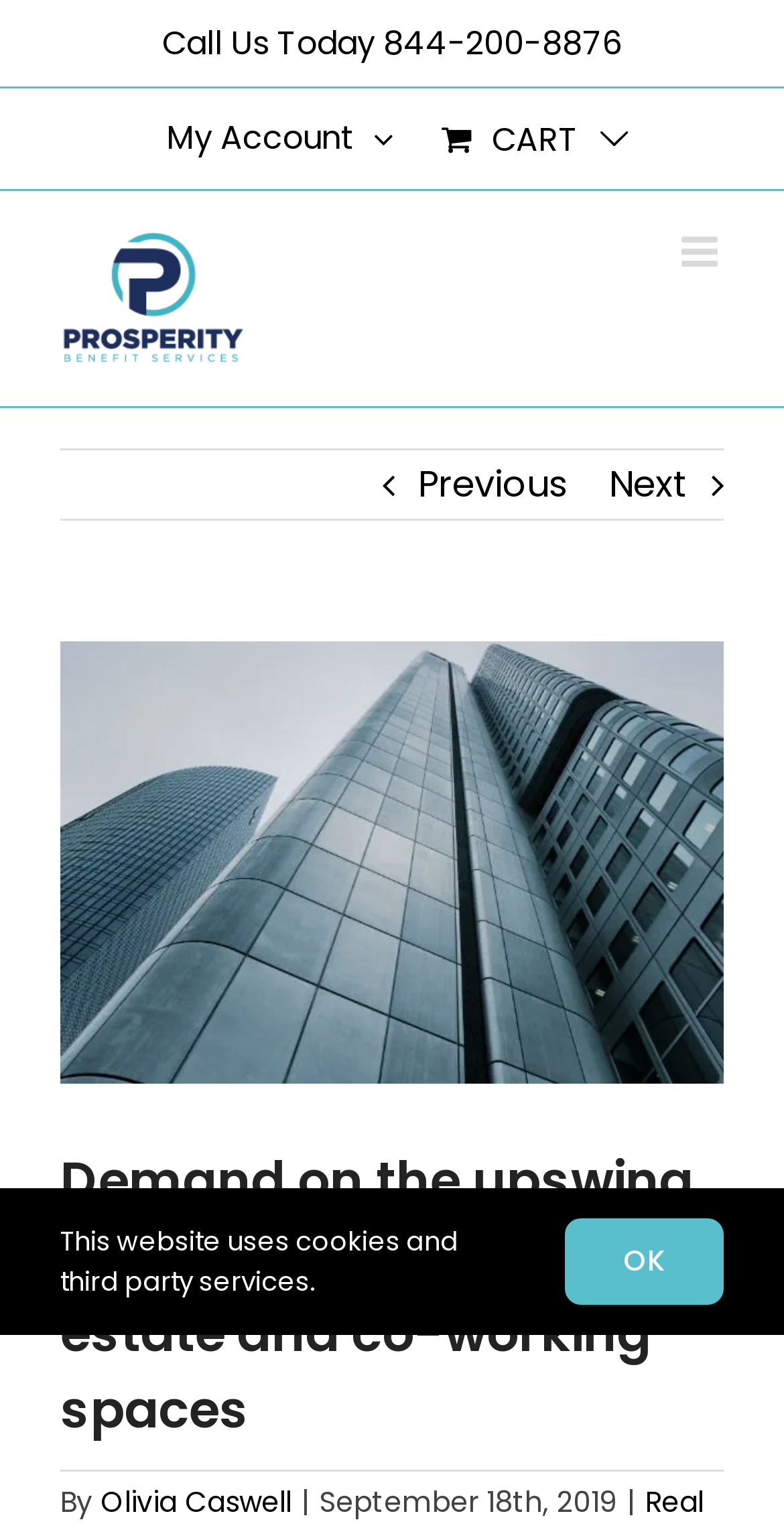Pinpoint the bounding box coordinates of the element that must be clicked to accomplish the following instruction: "Toggle the mobile menu". The coordinates should be in the format of four float numbers between 0 and 1, i.e., [left, top, right, bottom].

[0.869, 0.151, 0.923, 0.178]